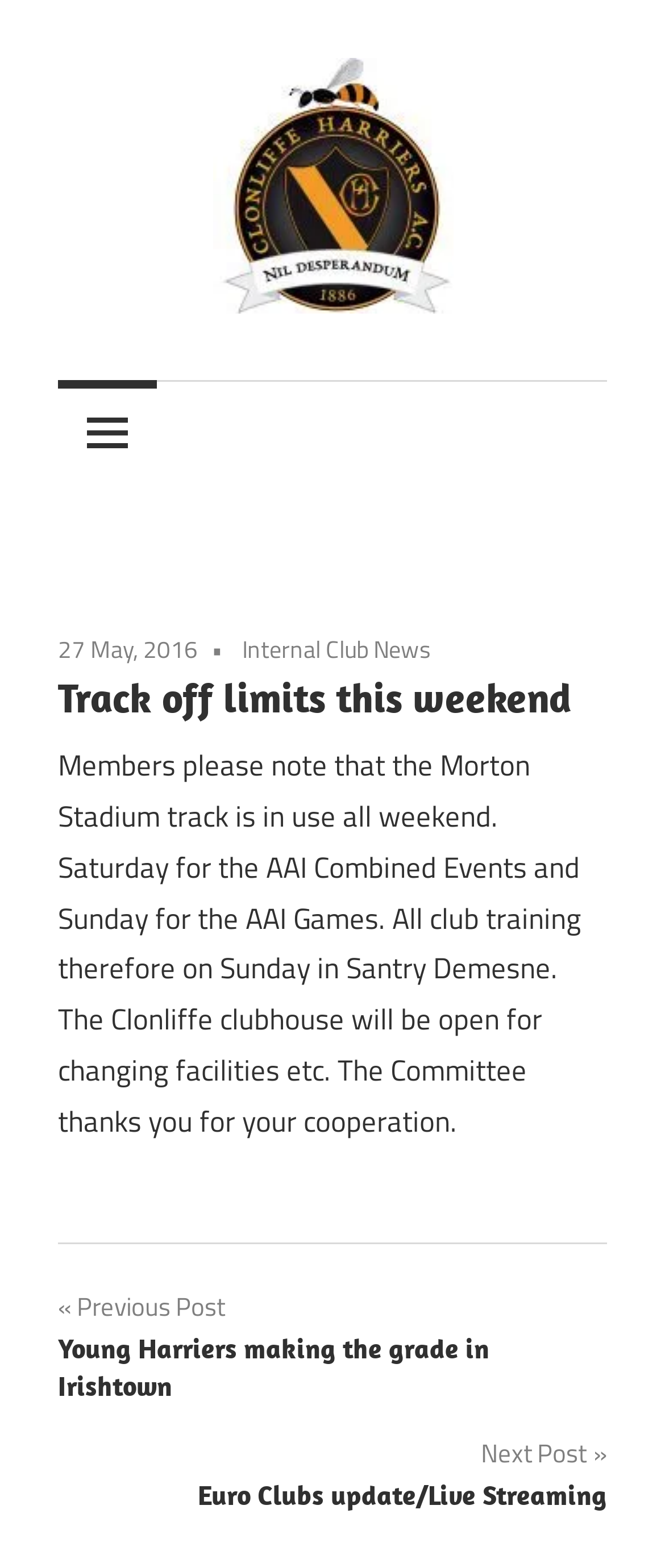Extract the bounding box coordinates of the UI element described: "Internal Club News". Provide the coordinates in the format [left, top, right, bottom] with values ranging from 0 to 1.

[0.364, 0.402, 0.649, 0.425]